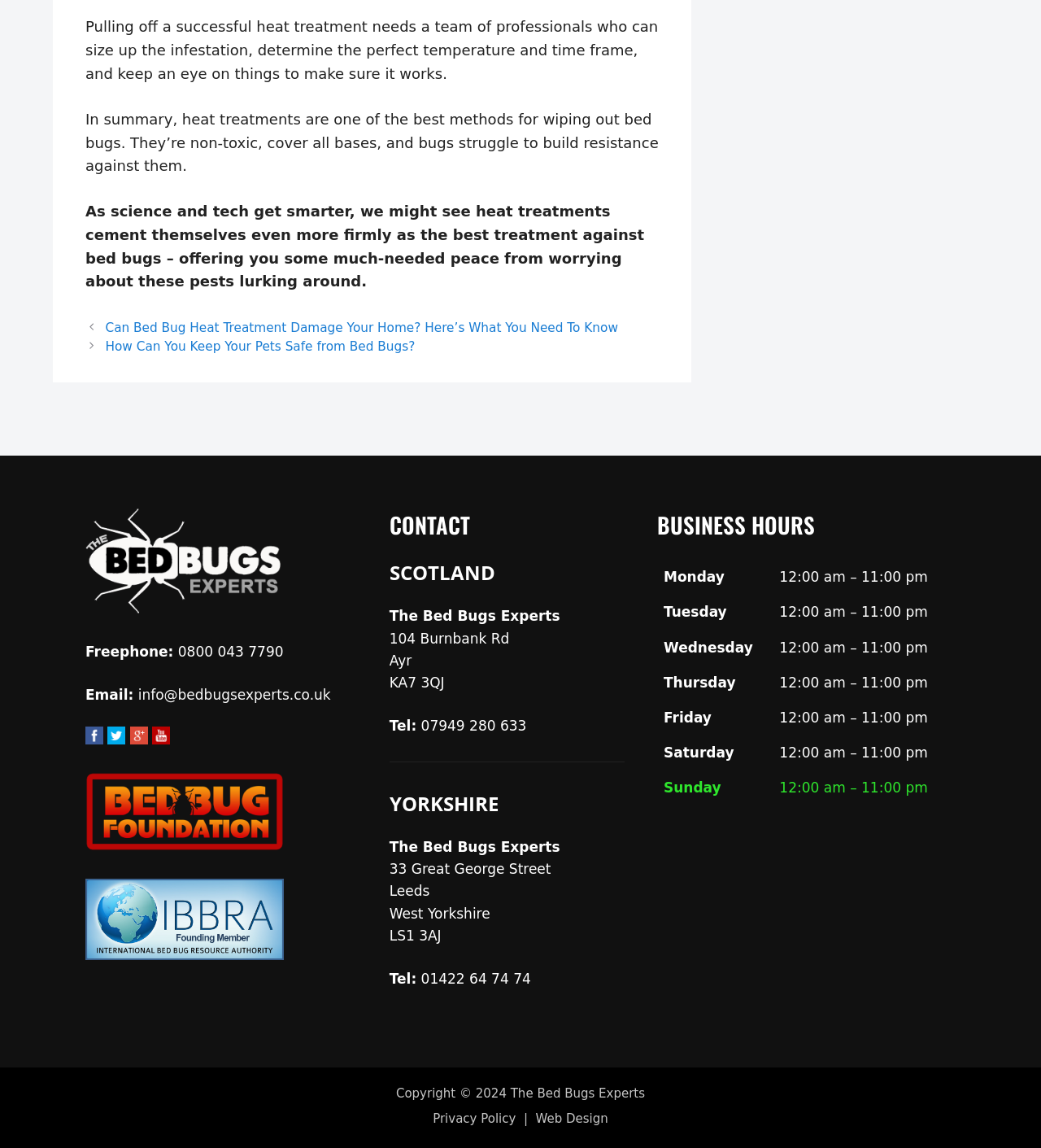Using the element description: "Self Improvement", determine the bounding box coordinates for the specified UI element. The coordinates should be four float numbers between 0 and 1, [left, top, right, bottom].

None